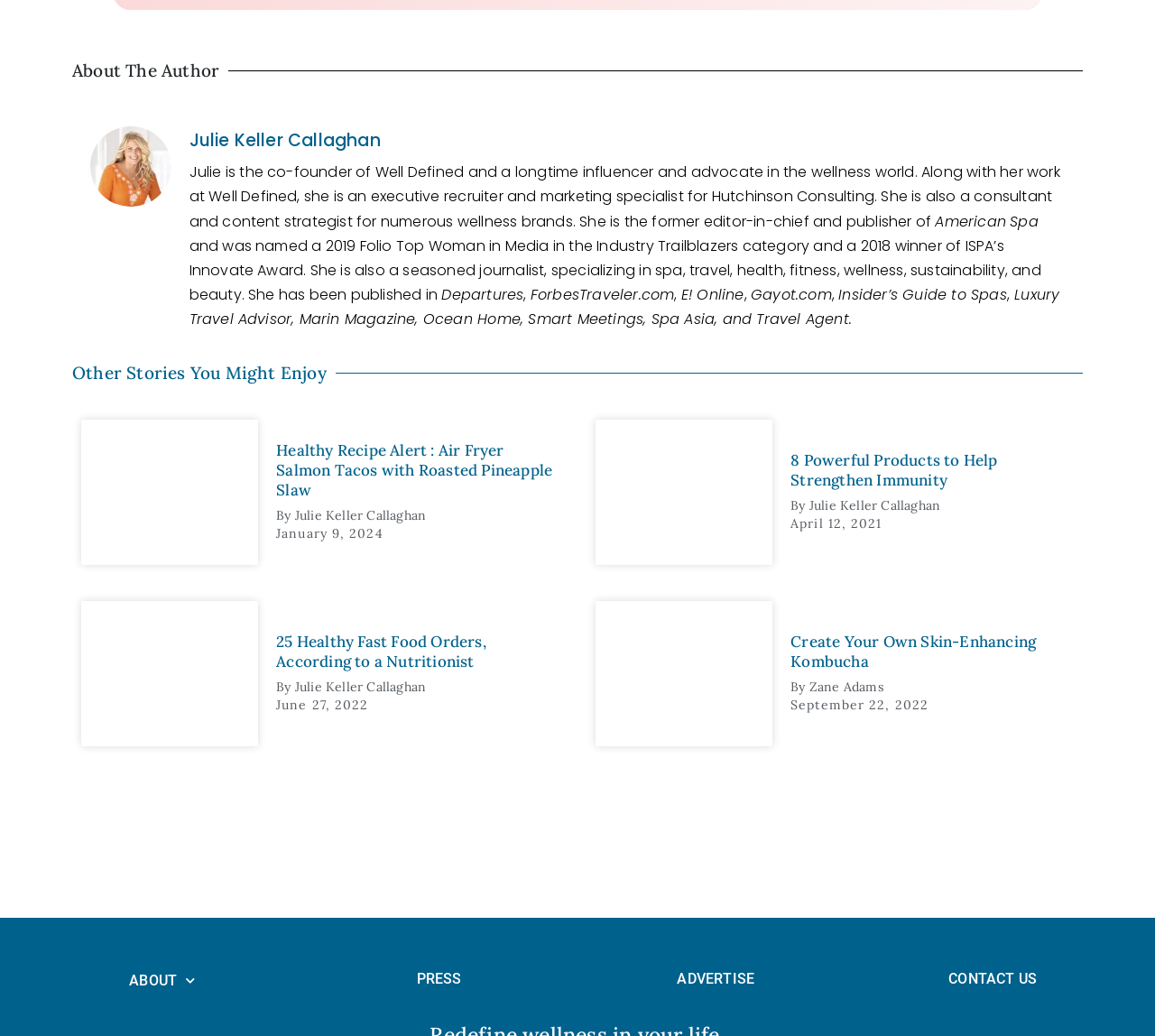Please indicate the bounding box coordinates of the element's region to be clicked to achieve the instruction: "Click on the HOME link". Provide the coordinates as four float numbers between 0 and 1, i.e., [left, top, right, bottom].

None